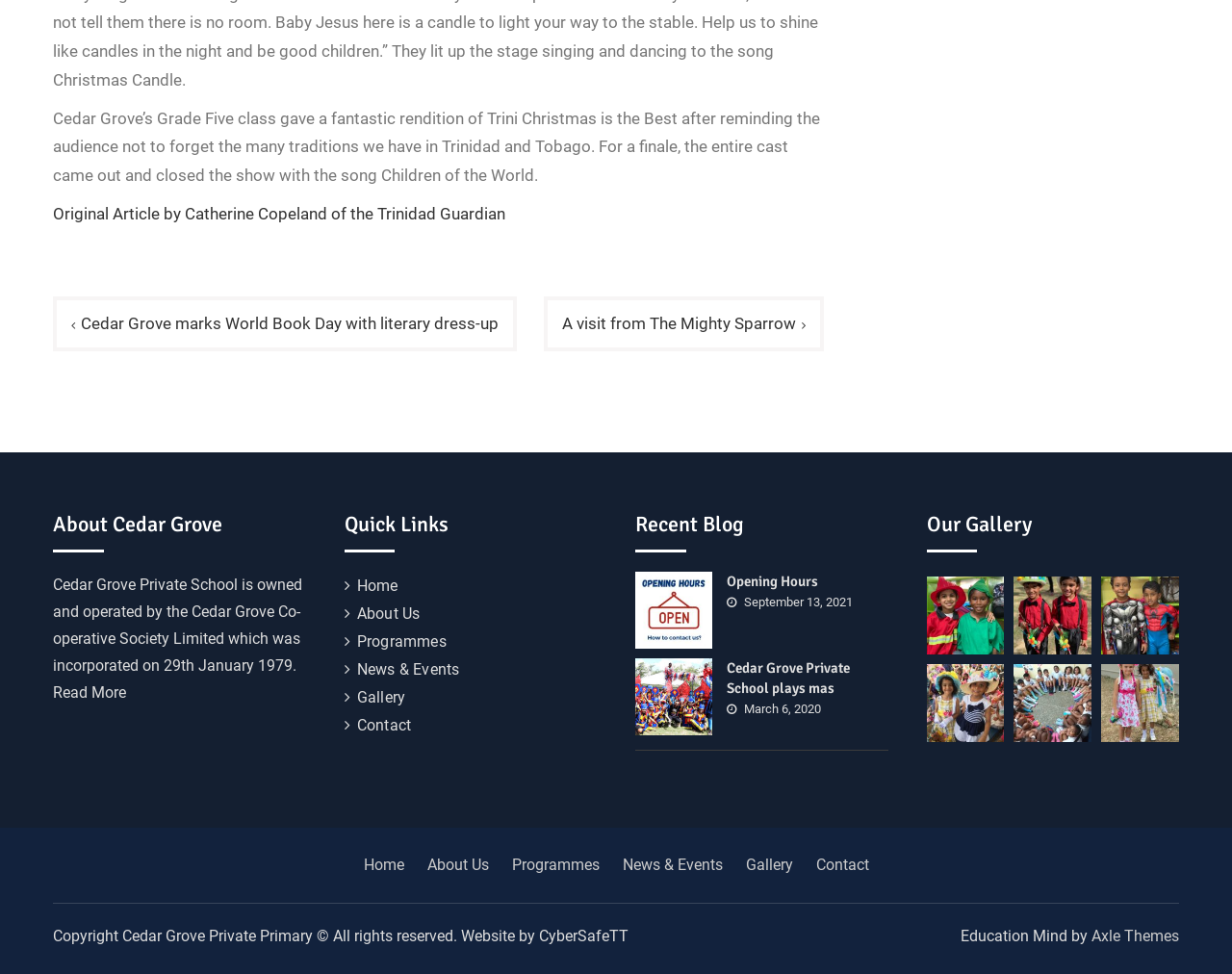Locate the bounding box coordinates of the element I should click to achieve the following instruction: "View the gallery".

[0.752, 0.621, 0.815, 0.64]